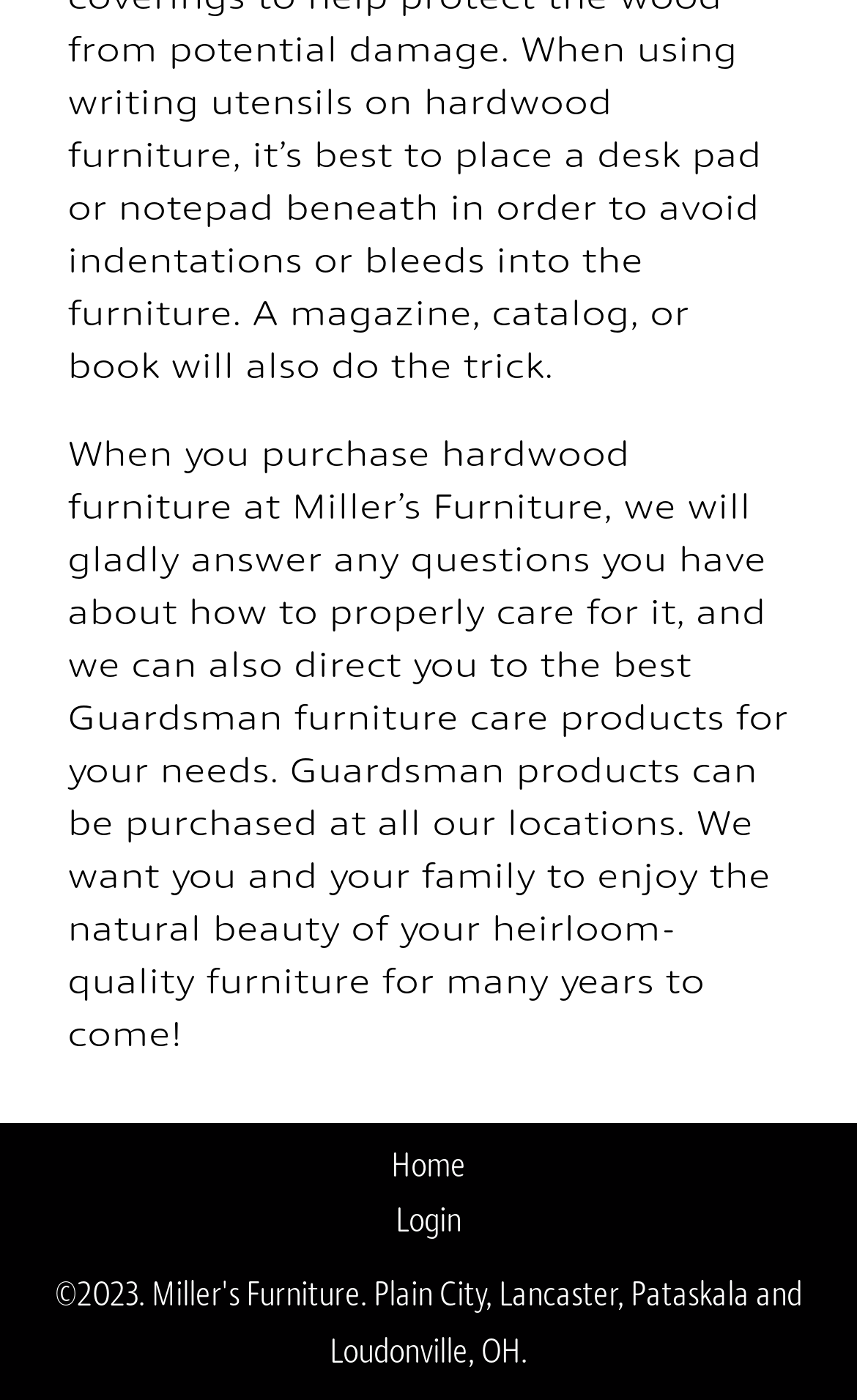Using the provided description: "Home", find the bounding box coordinates of the corresponding UI element. The output should be four float numbers between 0 and 1, in the format [left, top, right, bottom].

[0.428, 0.804, 0.572, 0.864]